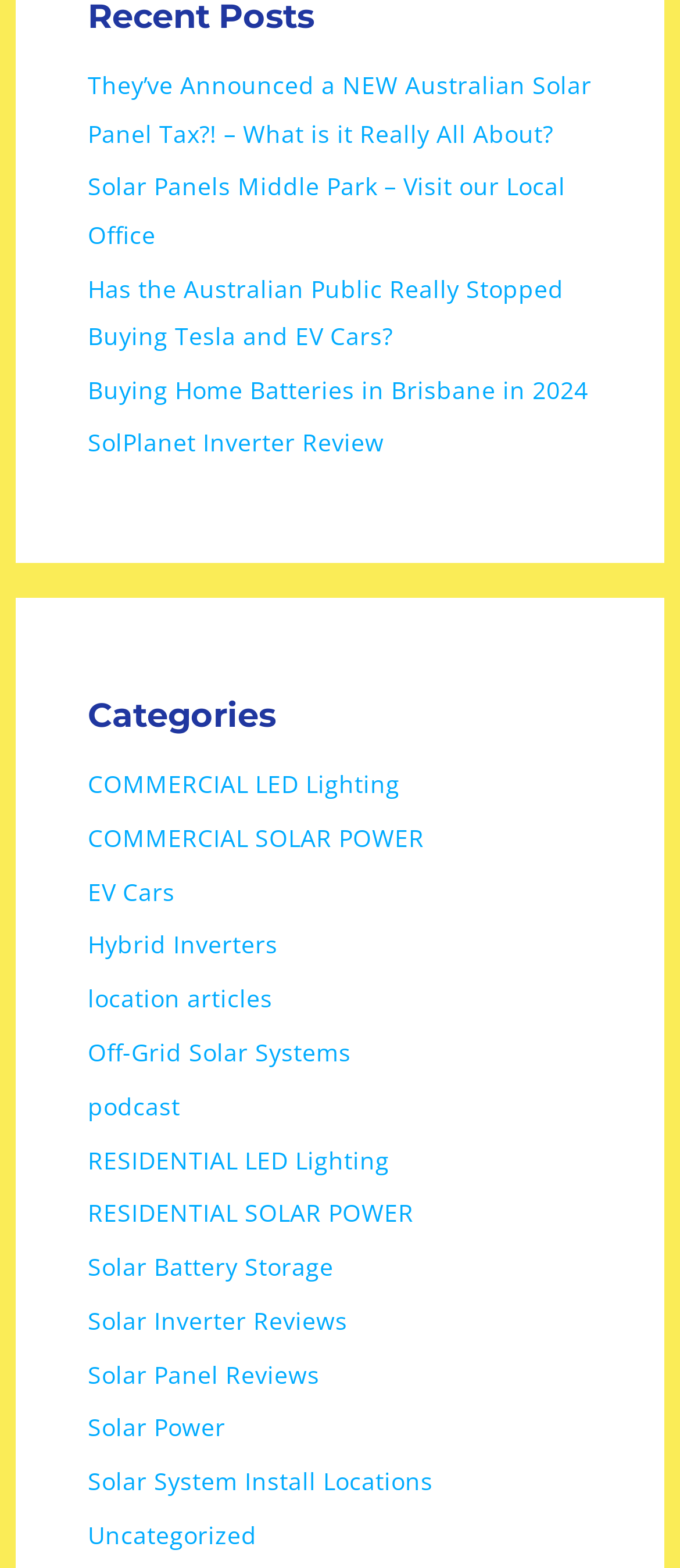What type of content is available on the webpage?
Look at the image and respond with a one-word or short-phrase answer.

Articles and Reviews